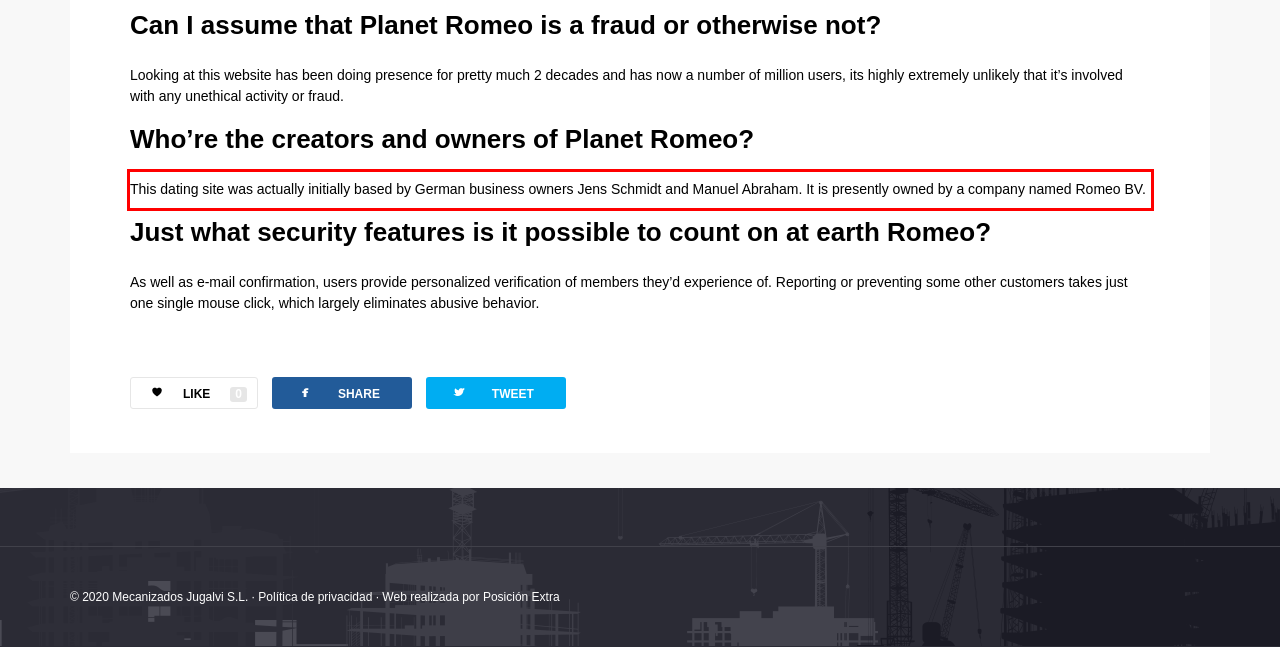Examine the webpage screenshot and use OCR to recognize and output the text within the red bounding box.

This dating site was actually initially based by German business owners Jens Schmidt and Manuel Abraham. It is presently owned by a company named Romeo BV.